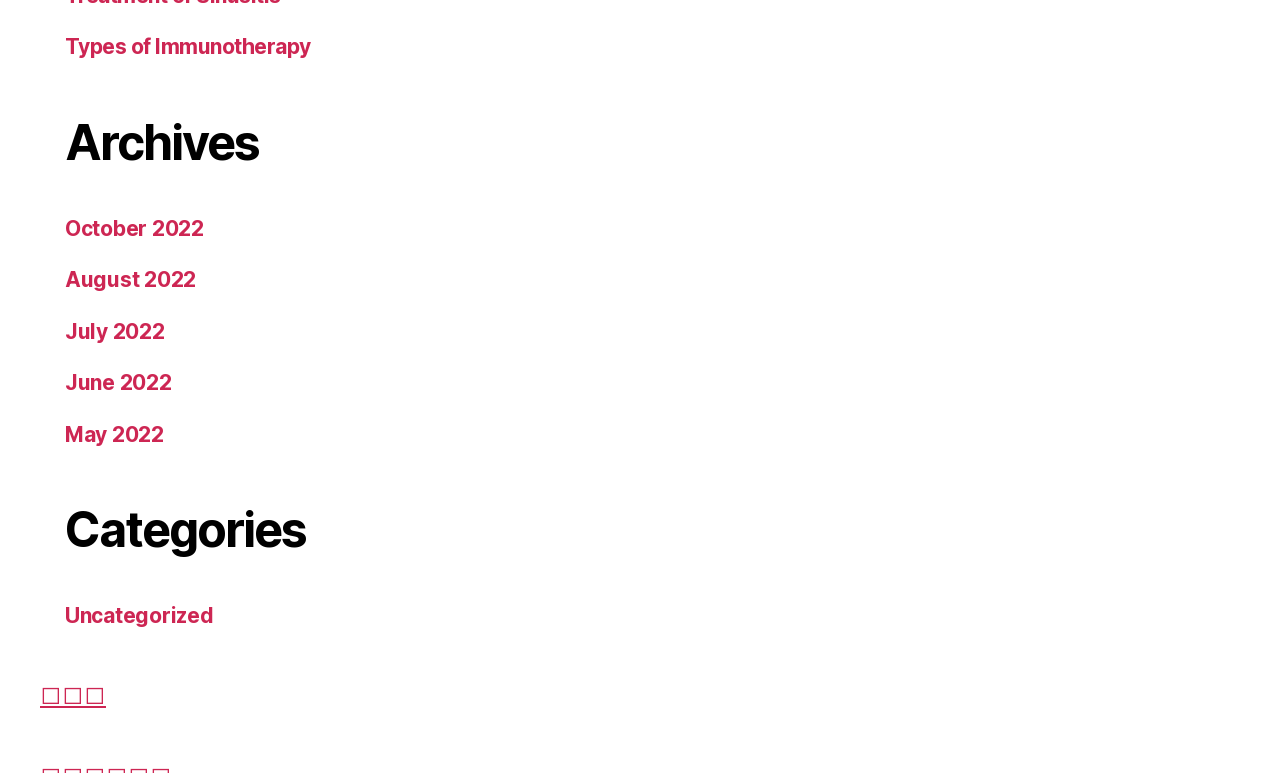Please determine the bounding box coordinates for the UI element described here. Use the format (top-left x, top-left y, bottom-right x, bottom-right y) with values bounded between 0 and 1: Generic Tinidazole

None